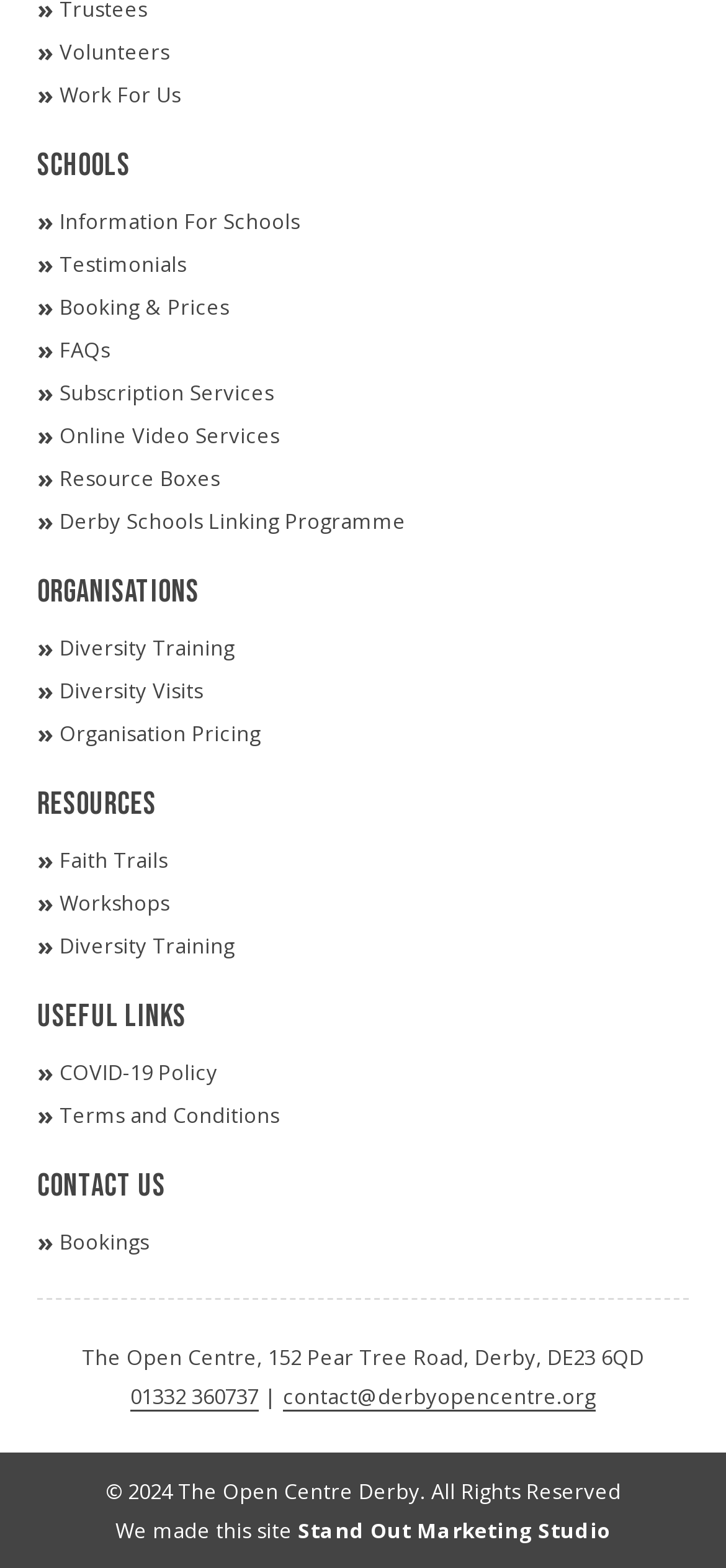Give the bounding box coordinates for the element described as: "Stand Out Marketing Studio".

[0.41, 0.967, 0.841, 0.984]